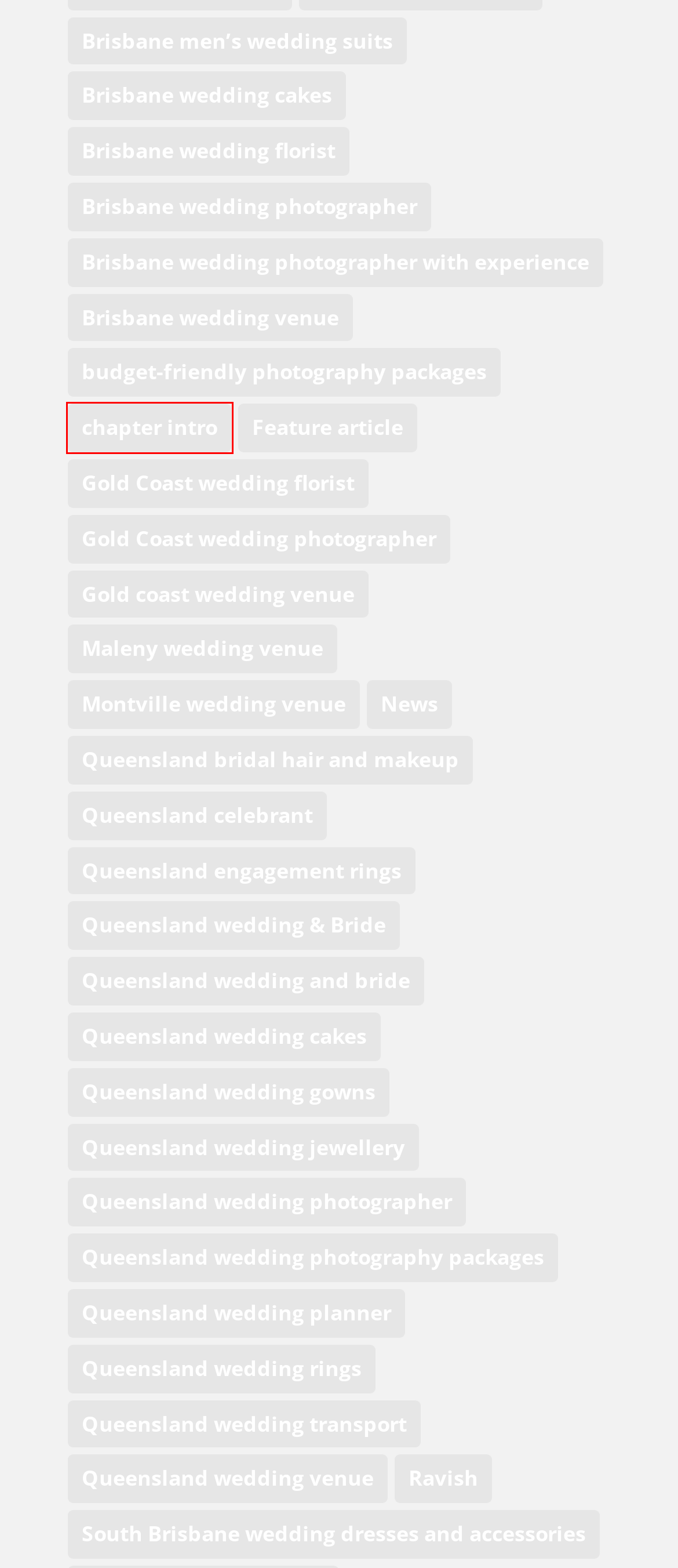With the provided screenshot showing a webpage and a red bounding box, determine which webpage description best fits the new page that appears after clicking the element inside the red box. Here are the options:
A. Queensland wedding planner Archives | Queensland Wedding and Bride Magazine
B. Queensland wedding rings Archives | Queensland Wedding and Bride Magazine
C. Queensland wedding and bride Archives | Queensland Wedding and Bride Magazine
D. Maleny wedding venue Archives | Queensland Wedding and Bride Magazine
E. Ravish Archives | Queensland Wedding and Bride Magazine
F. chapter intro Archives | Queensland Wedding and Bride Magazine
G. Brisbane men’s wedding suits Archives | Queensland Wedding and Bride Magazine
H. Queensland bridal hair and makeup Archives | Queensland Wedding and Bride Magazine

F